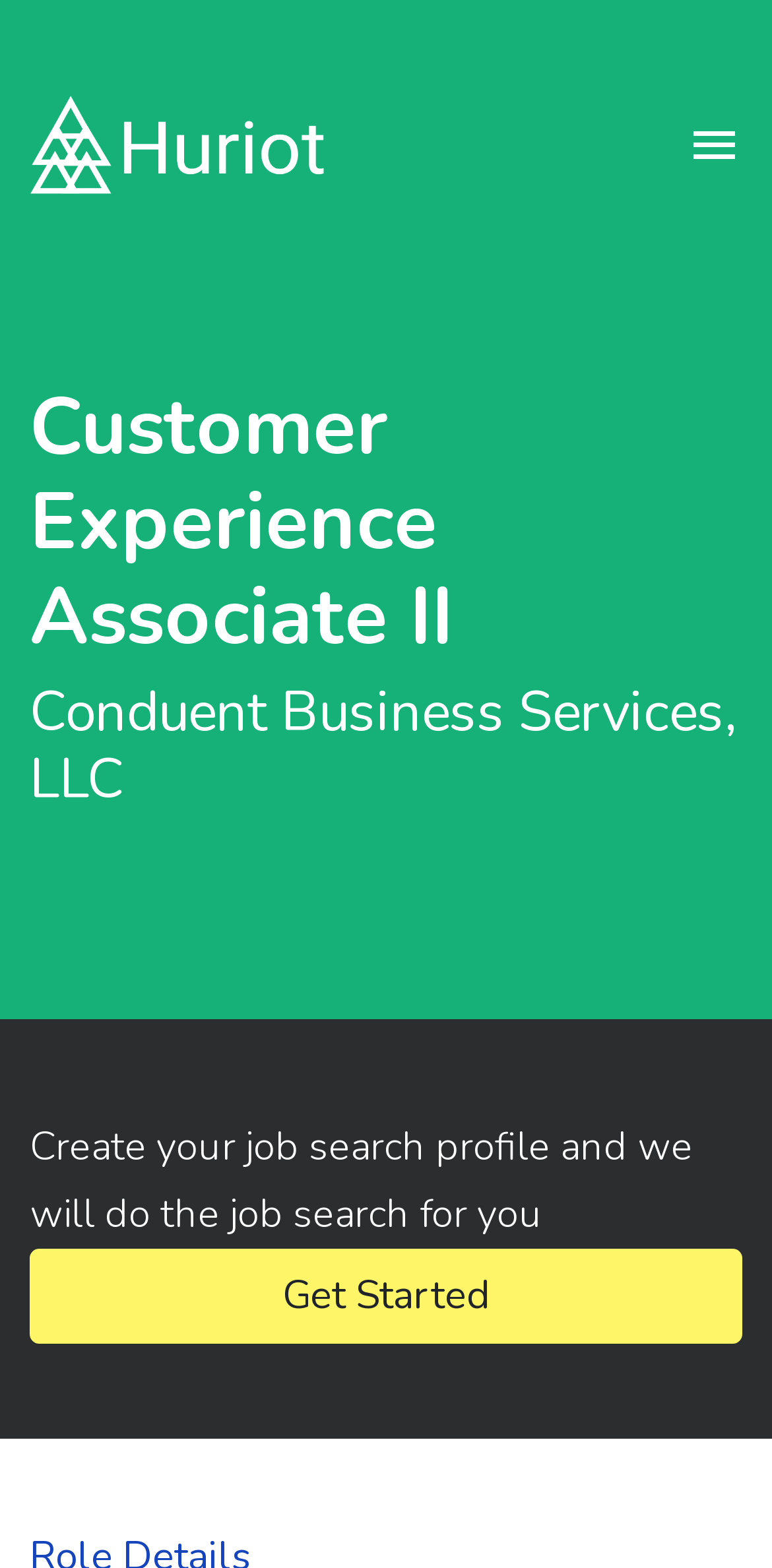Identify the main title of the webpage and generate its text content.

Customer Experience Associate II